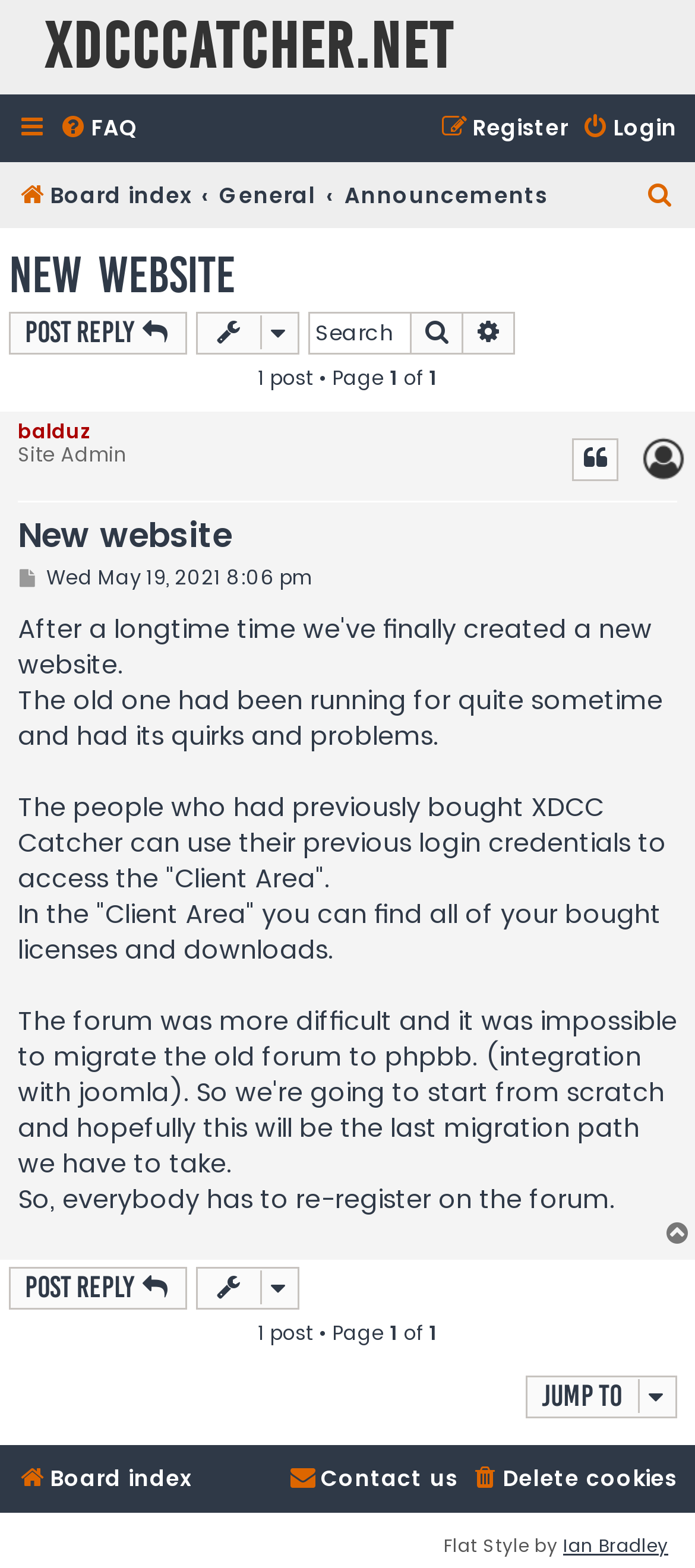Based on the element description Top, identify the bounding box coordinates for the UI element. The coordinates should be in the format (top-left x, top-left y, bottom-right x, bottom-right y) and within the 0 to 1 range.

[0.954, 0.777, 1.0, 0.798]